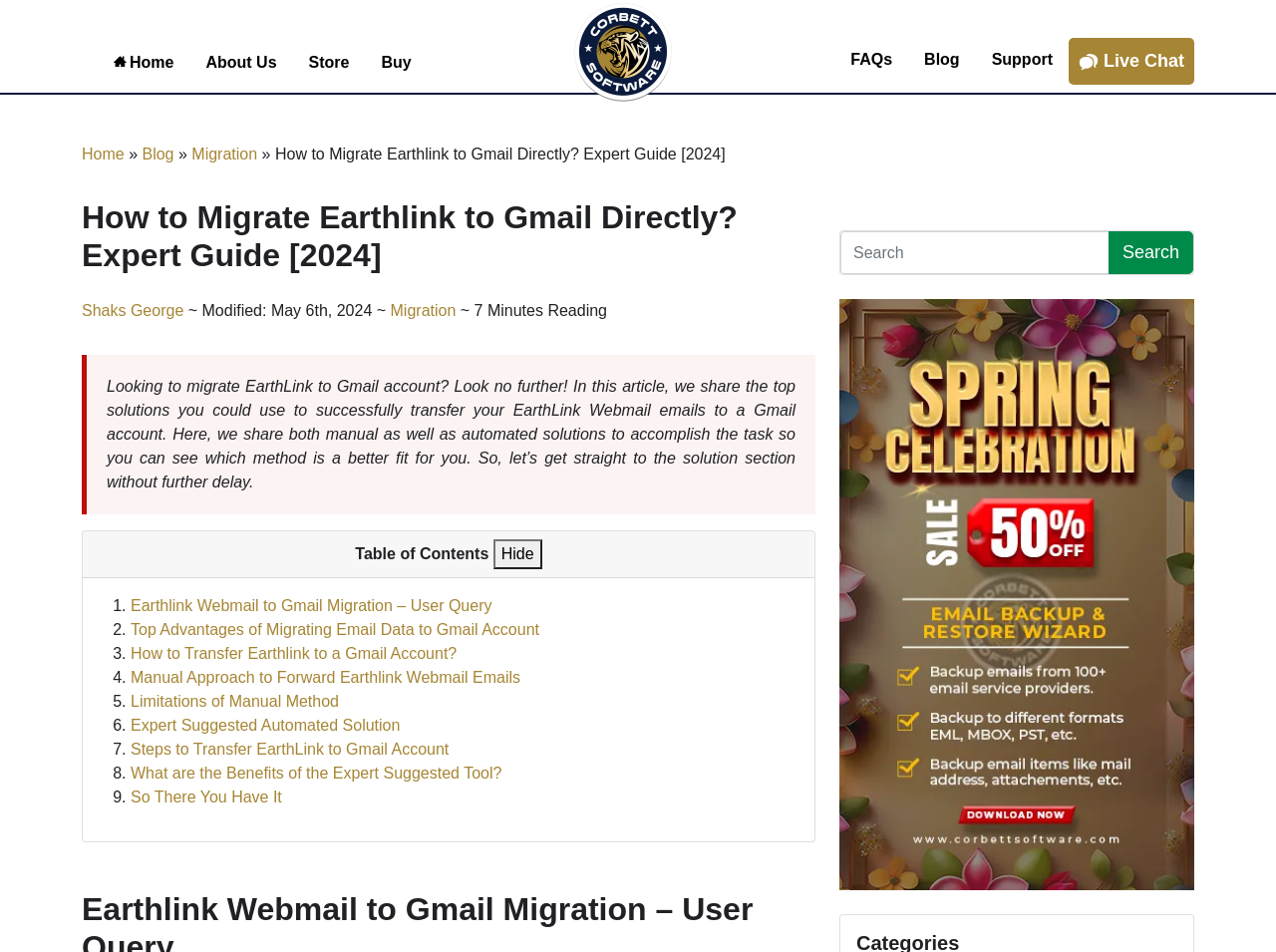Give a succinct answer to this question in a single word or phrase: 
How many links are there in the top navigation bar?

7